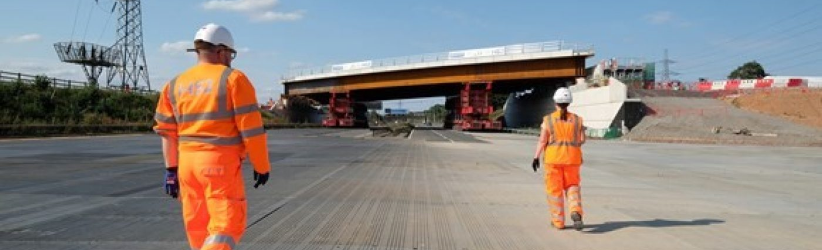Convey all the details present in the image.

The image captures a significant moment in the construction of a modular bridge over the M42 motorway, a project completed in just two days. Two construction workers, dressed in high-visibility orange gear and safety helmets, walk towards the newly installed bridge, which prominently spans the road. The bridge is being supported by red transportation equipment, indicating the advanced modular construction techniques used. The scene is set against a backdrop of clear blue skies and industrial activity, showcasing the efficient engineering efforts that enable infrastructure advancements while minimizing disruption to traffic. This image highlights the remarkable capabilities of modern engineering, reflecting the collaborative efforts involved in the HS2 project, aimed at enhancing rail accessibility in the UK.